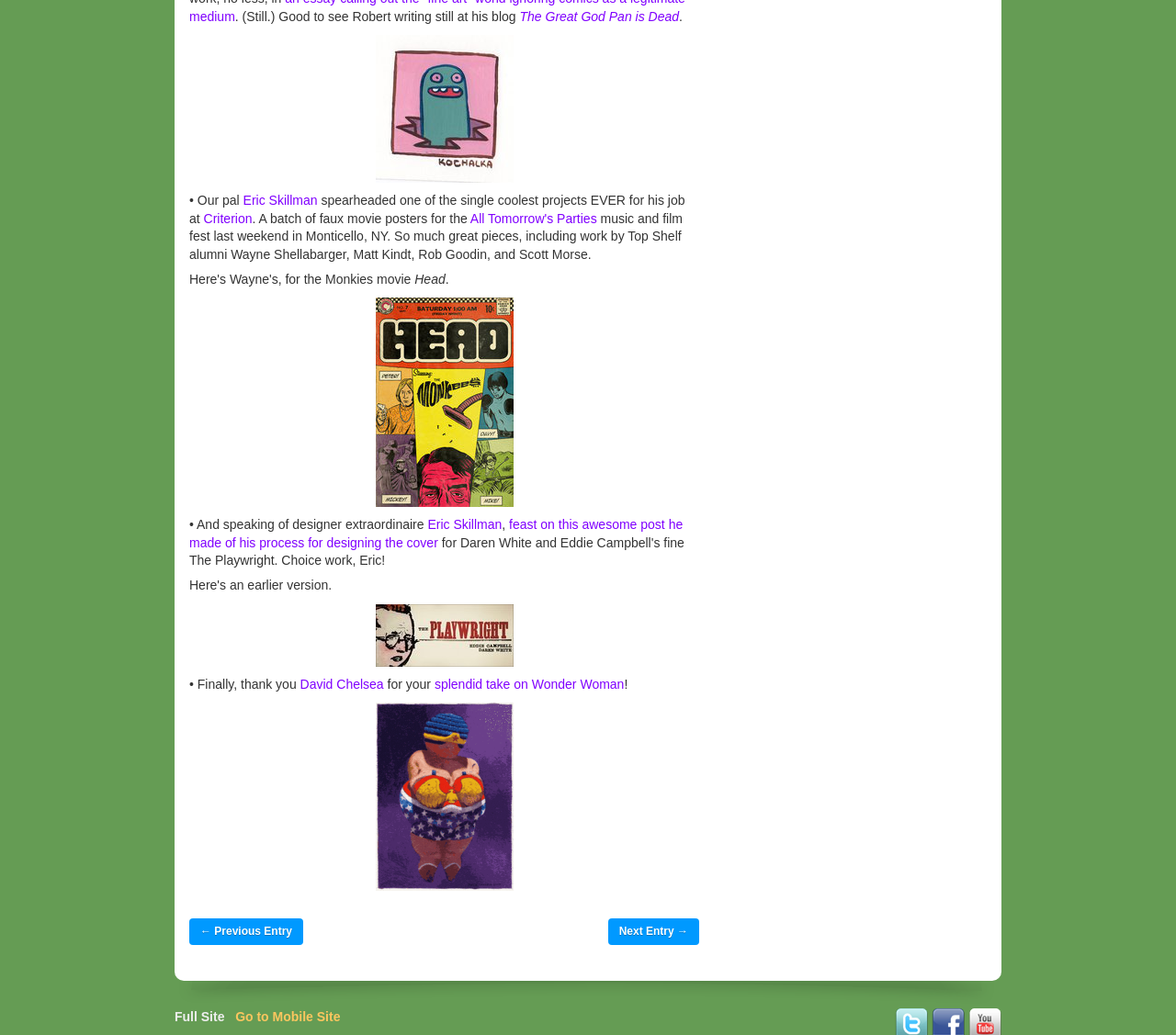From the element description: "Next Entry →", extract the bounding box coordinates of the UI element. The coordinates should be expressed as four float numbers between 0 and 1, in the order [left, top, right, bottom].

[0.517, 0.887, 0.595, 0.913]